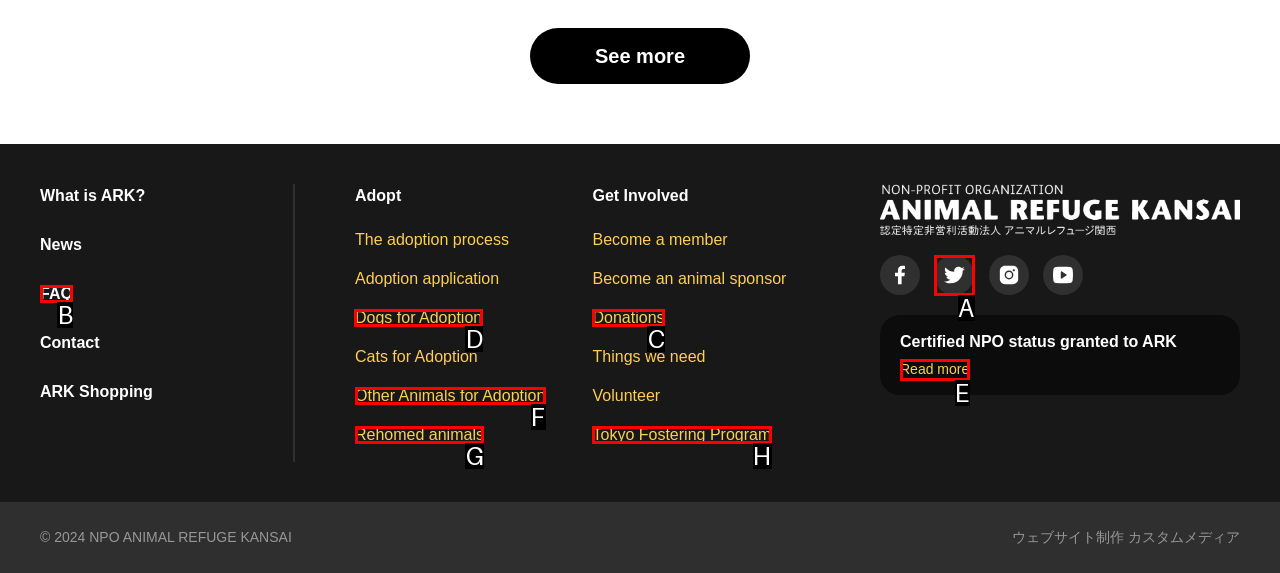Select the option I need to click to accomplish this task: View 'PRODUCTS'
Provide the letter of the selected choice from the given options.

None